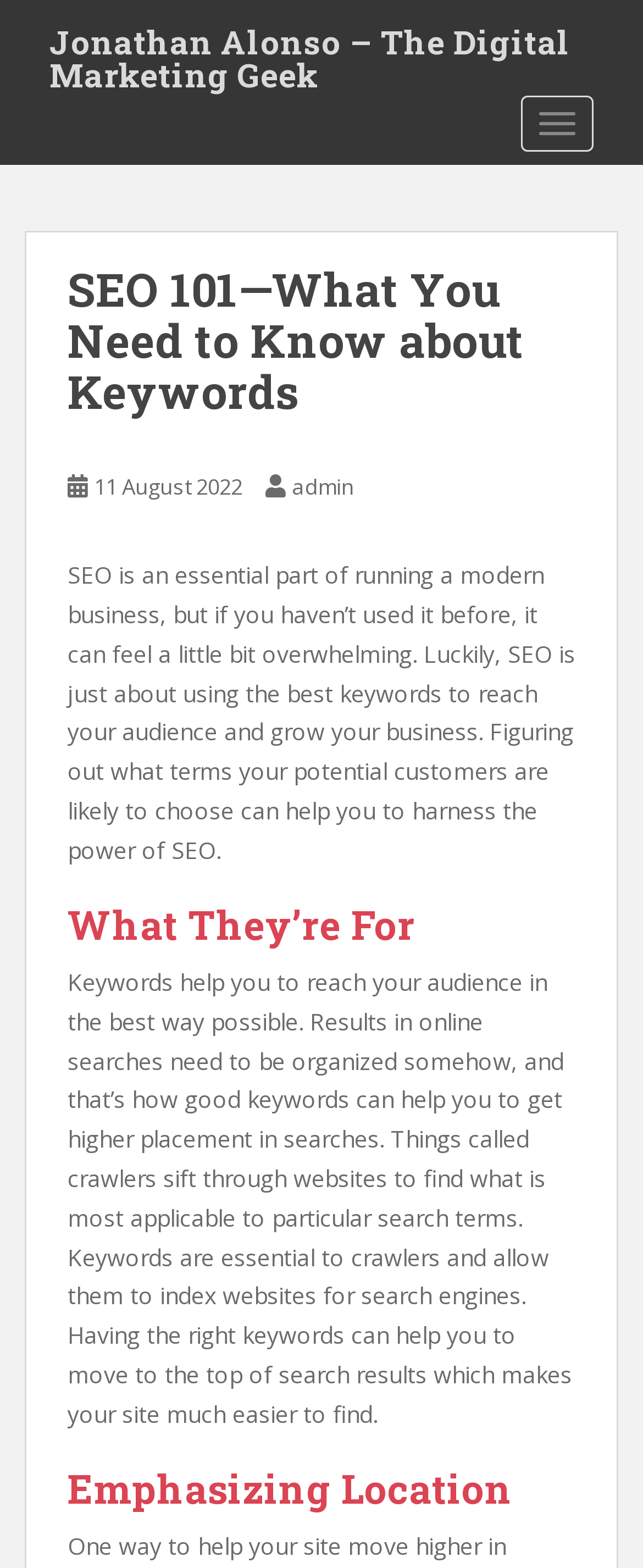Write an extensive caption that covers every aspect of the webpage.

The webpage is about SEO 101, specifically focusing on the importance of keywords in digital marketing. At the top-left corner, there is a link to "Jonathan Alonso – The Digital Marketing Geek". Next to it, on the top-right corner, is a button labeled "TOGGLE NAVIGATION". 

Below the navigation button, there is a header section that spans almost the entire width of the page. Within this section, there is a heading that reads "SEO 101—What You Need to Know about Keywords". Below this heading, there is a link indicating the publication date, "11 August 2022", followed by another link to "admin". 

The main content of the webpage is divided into three sections. The first section is a paragraph of text that explains the basics of SEO and how it can help businesses grow. This section is positioned below the header section and spans almost the entire width of the page. 

The second section is headed by "What They’re For" and is located below the first section. This section explains the purpose of keywords in SEO, including how they help search engines organize results and how they can improve a website's visibility. 

The third section is headed by "Emphasizing Location" and is positioned at the bottom of the page.